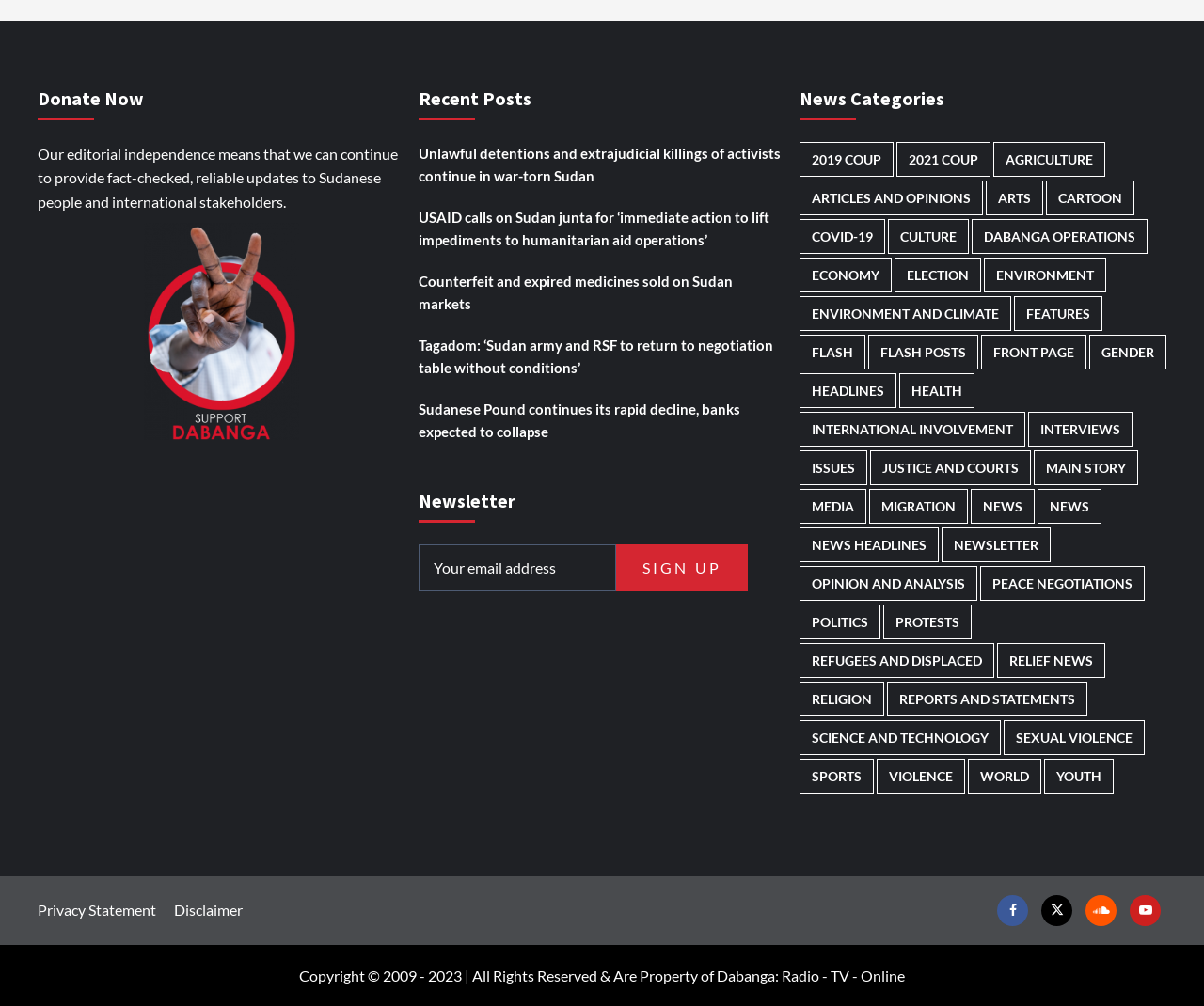Respond with a single word or phrase to the following question:
What is the purpose of the 'Donate Now' button?

To donate to the website